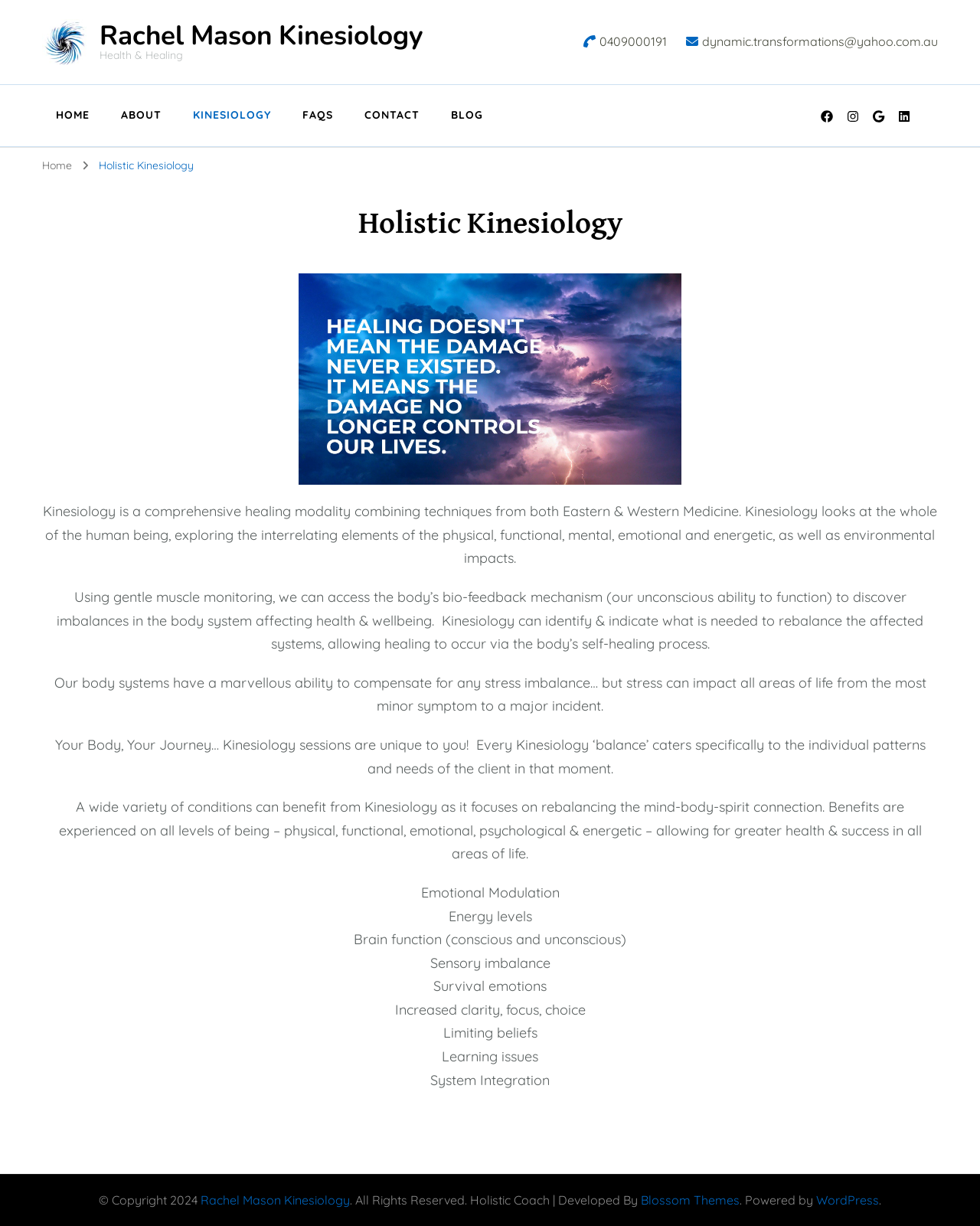Please determine the bounding box coordinates for the UI element described as: "go to this web-site".

None